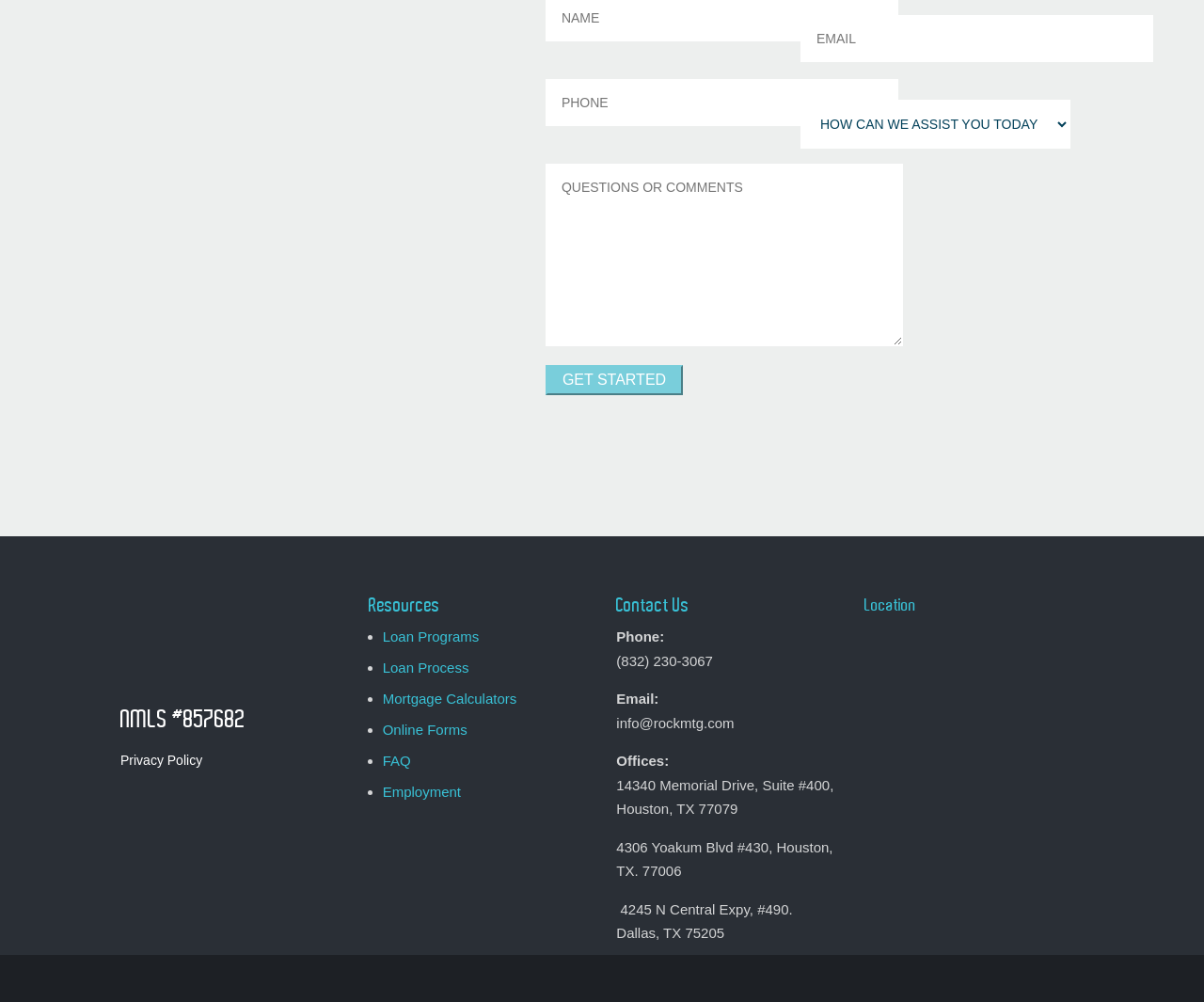Answer the question below in one word or phrase:
What is the purpose of the 'GET STARTED' button?

To submit a form